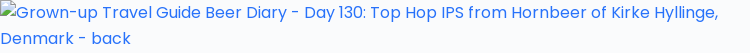Please give a succinct answer to the question in one word or phrase:
What is the purpose of the 'Grown-up Travel Guide Beer Diary'?

To explore unique IPAs